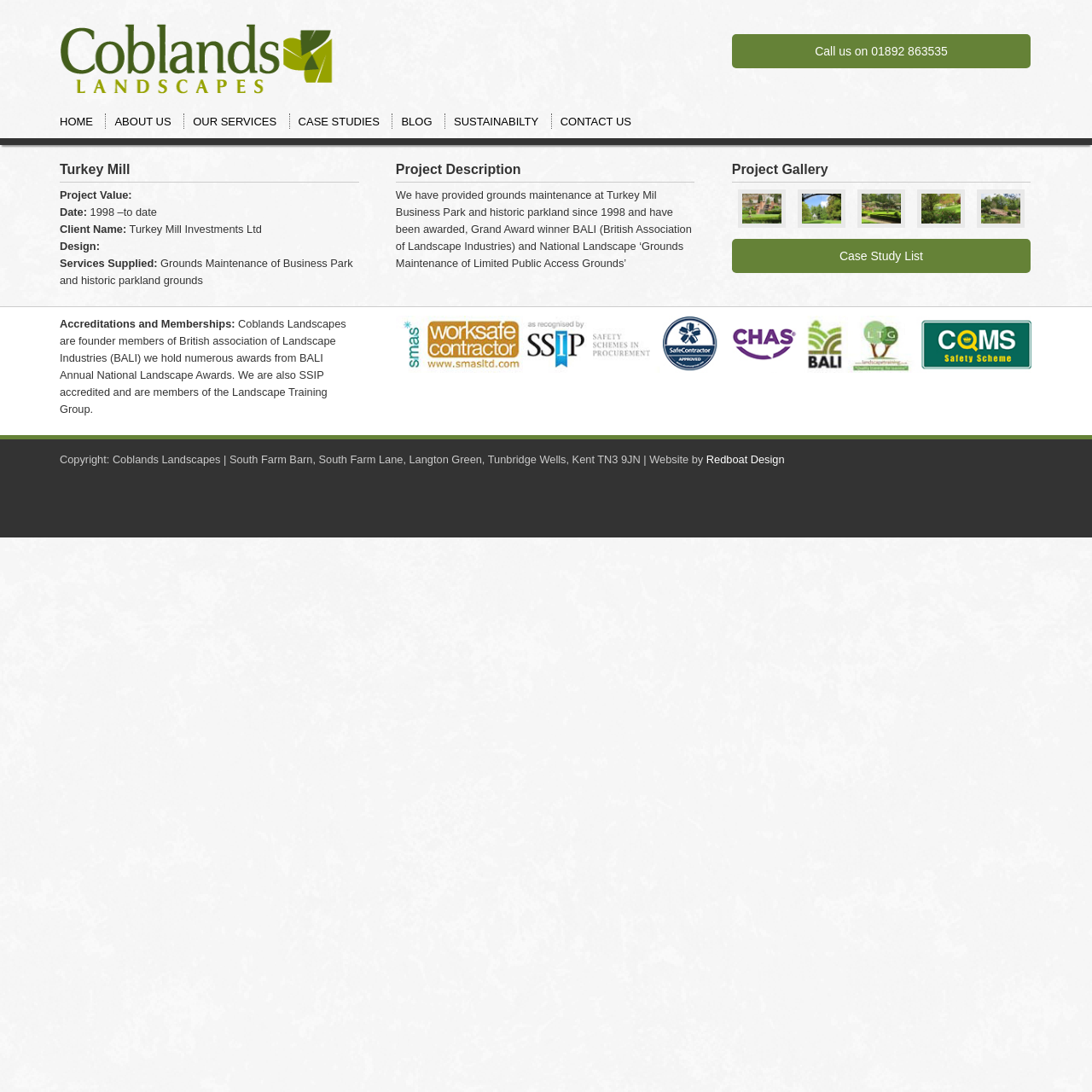What award did Coblands Landscapes win?
Examine the image and provide an in-depth answer to the question.

The award won by Coblands Landscapes can be found in the project description section, which states that they were awarded the Grand Award winner BALI (British Association of Landscape Industries) and National Landscape ‘Grounds Maintenance of Limited Public Access Grounds’.